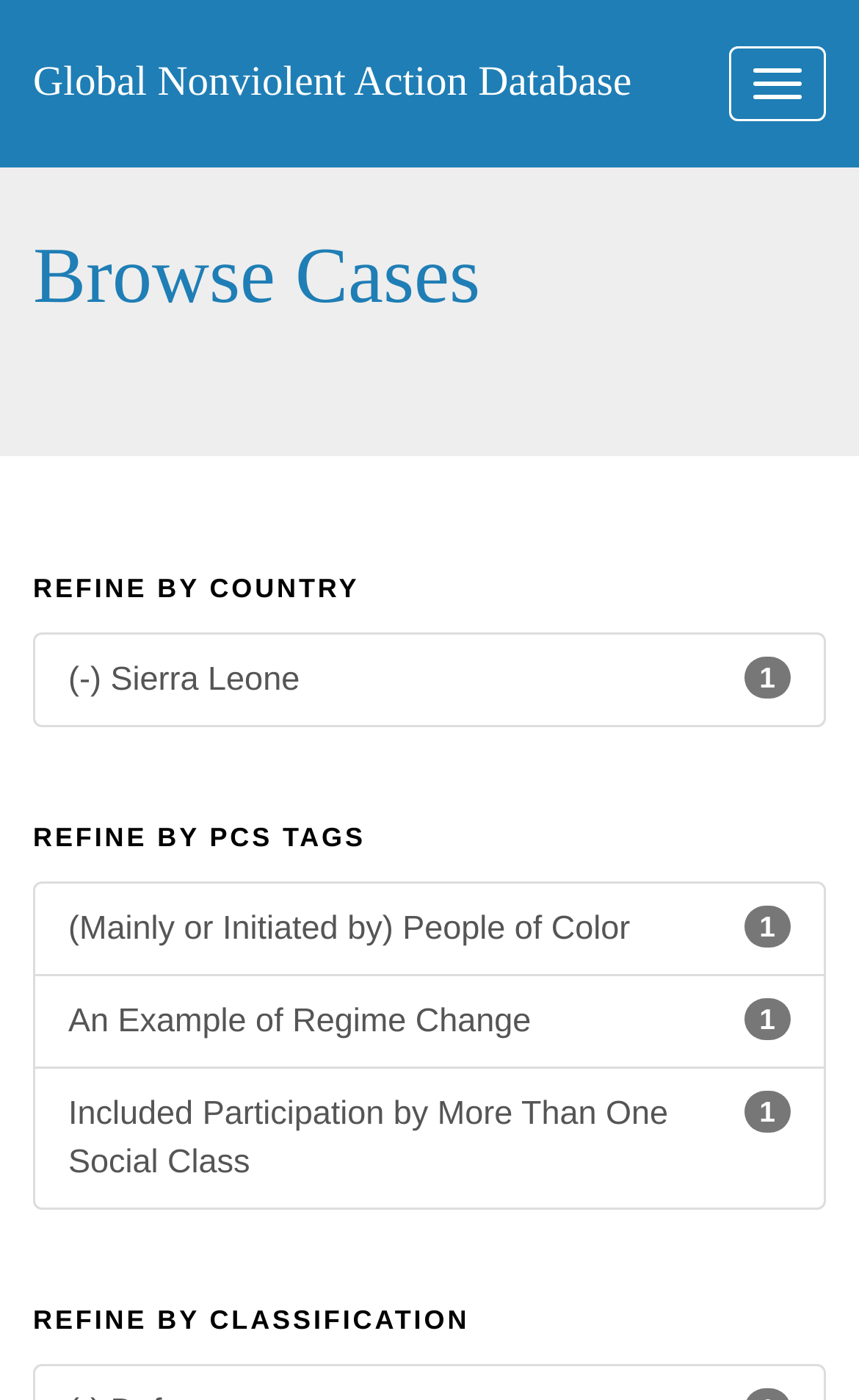What is the first PCS tag listed for refining search?
From the details in the image, answer the question comprehensively.

The first PCS tag listed for refining search is 'People of Color', as indicated by the link '1 (Mainly or Initiated by) People of Color' under the 'REFINE BY PCS TAGS' heading.